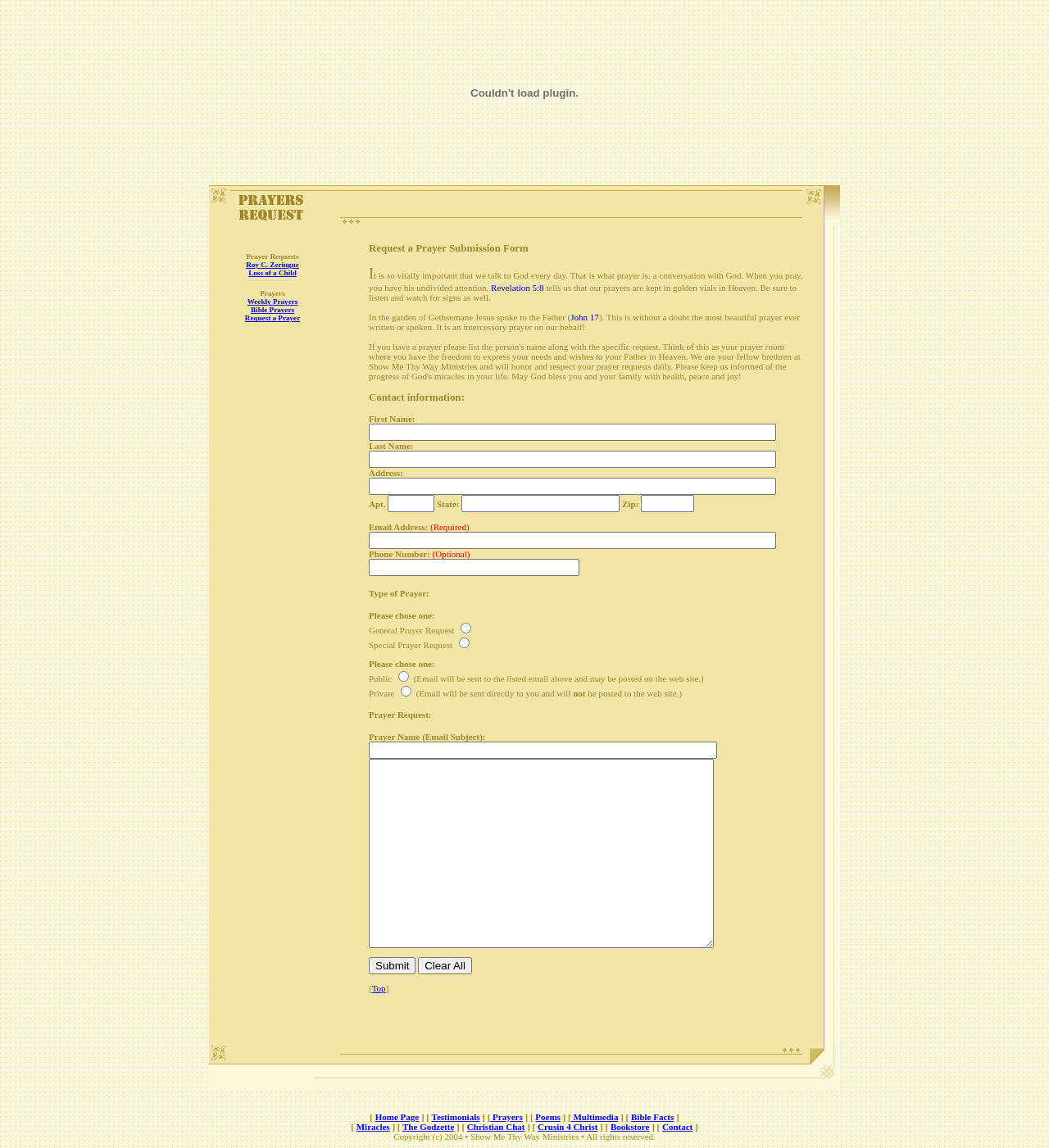Using the element description: "Miracles", determine the bounding box coordinates. The coordinates should be in the format [left, top, right, bottom], with values between 0 and 1.

[0.34, 0.977, 0.372, 0.986]